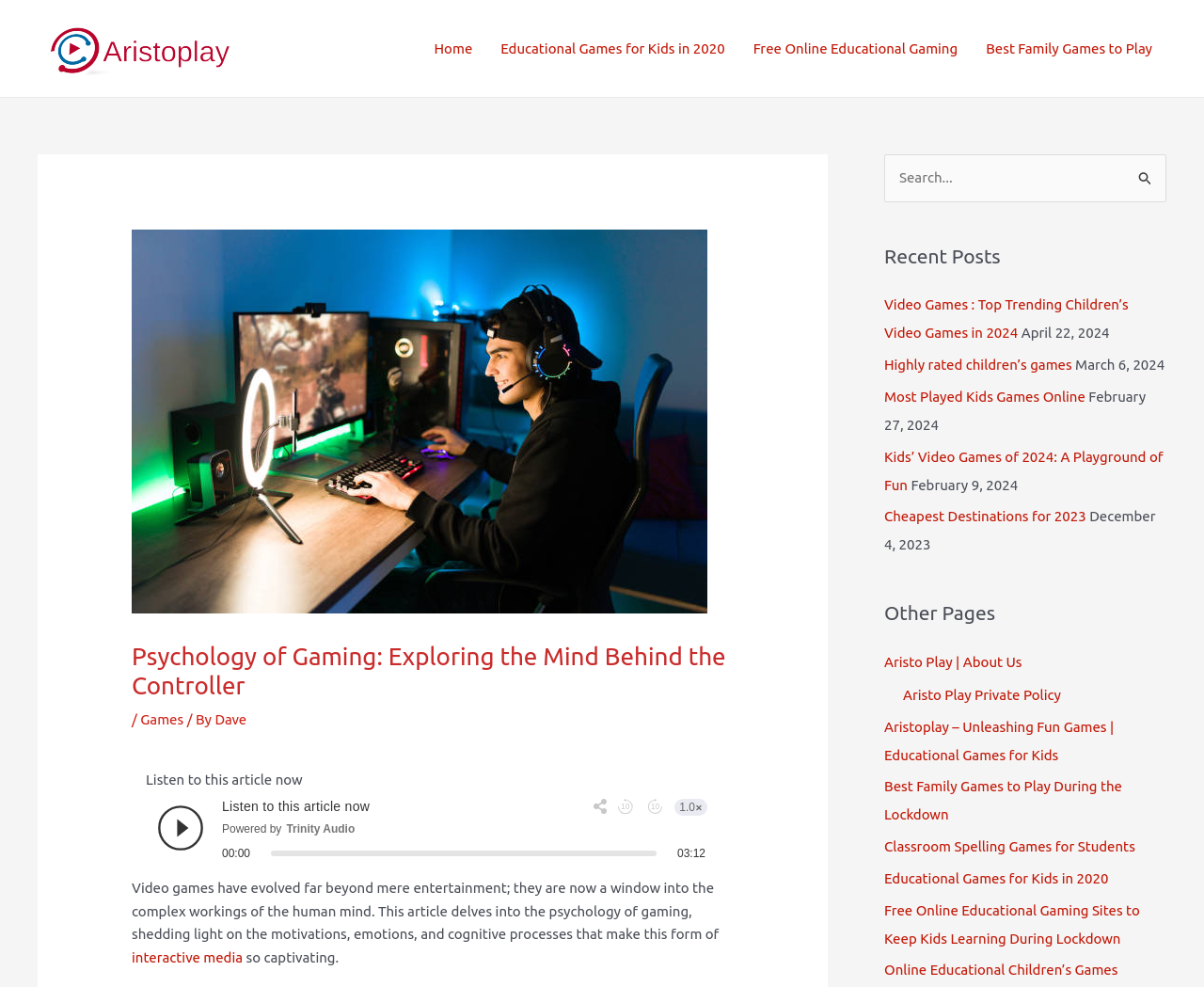Determine the bounding box coordinates for the element that should be clicked to follow this instruction: "Read the 'Recent Posts'". The coordinates should be given as four float numbers between 0 and 1, in the format [left, top, right, bottom].

[0.734, 0.245, 0.969, 0.566]